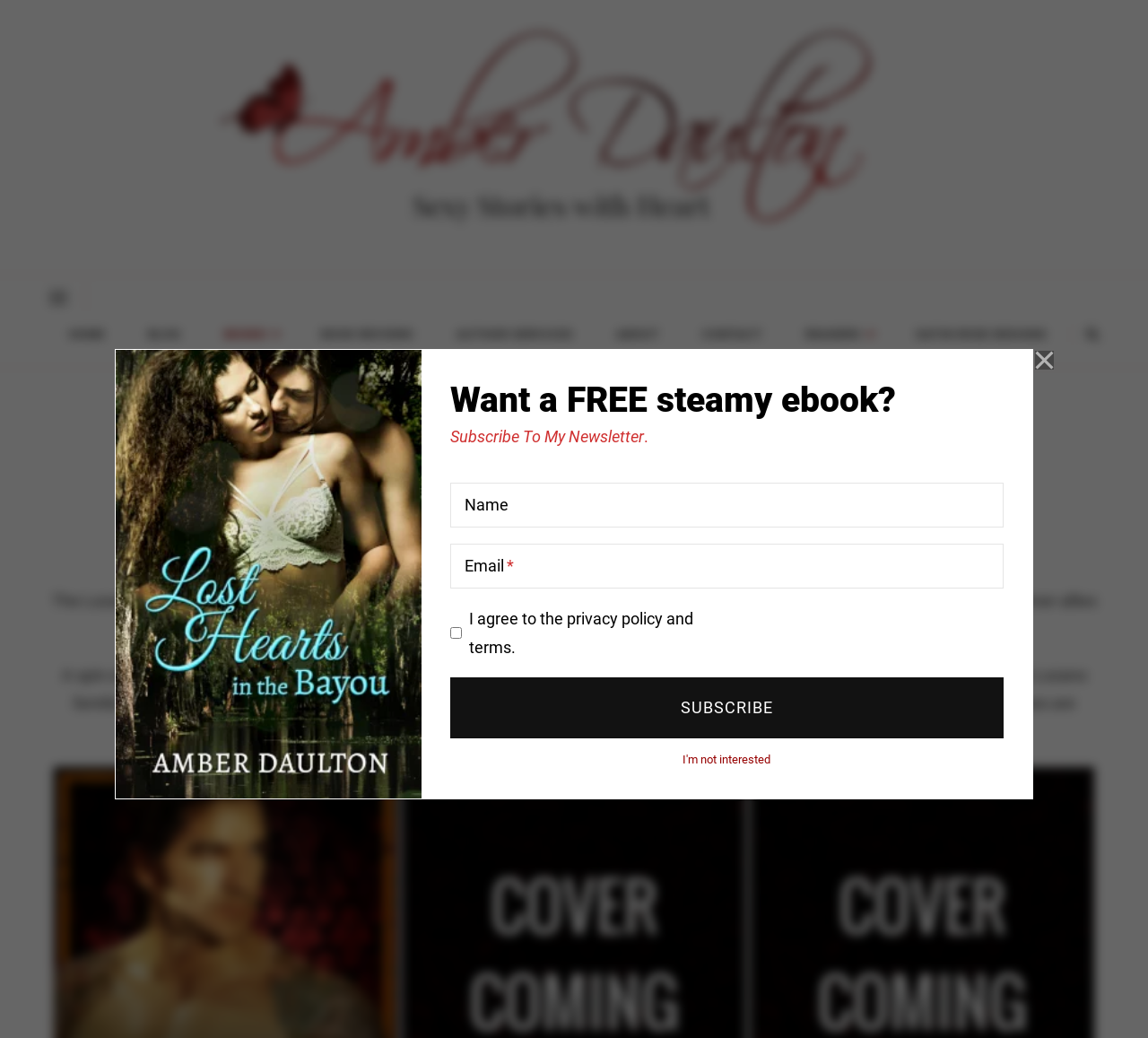Using the description: "Lozano Cartel", identify the bounding box of the corresponding UI element in the screenshot.

[0.198, 0.392, 0.338, 0.438]